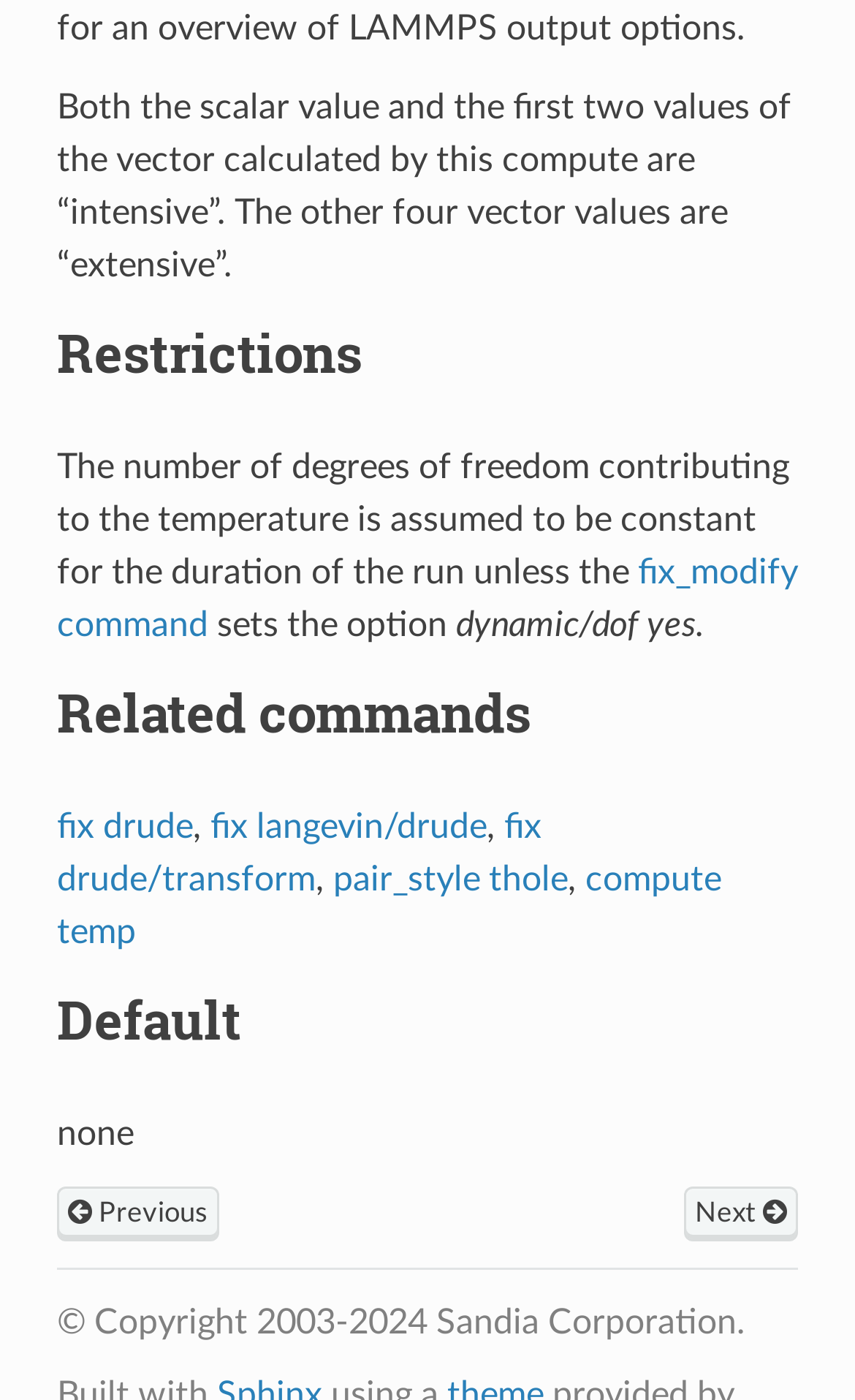Can you specify the bounding box coordinates of the area that needs to be clicked to fulfill the following instruction: "Click on the 'fix drude' link"?

[0.066, 0.579, 0.225, 0.604]